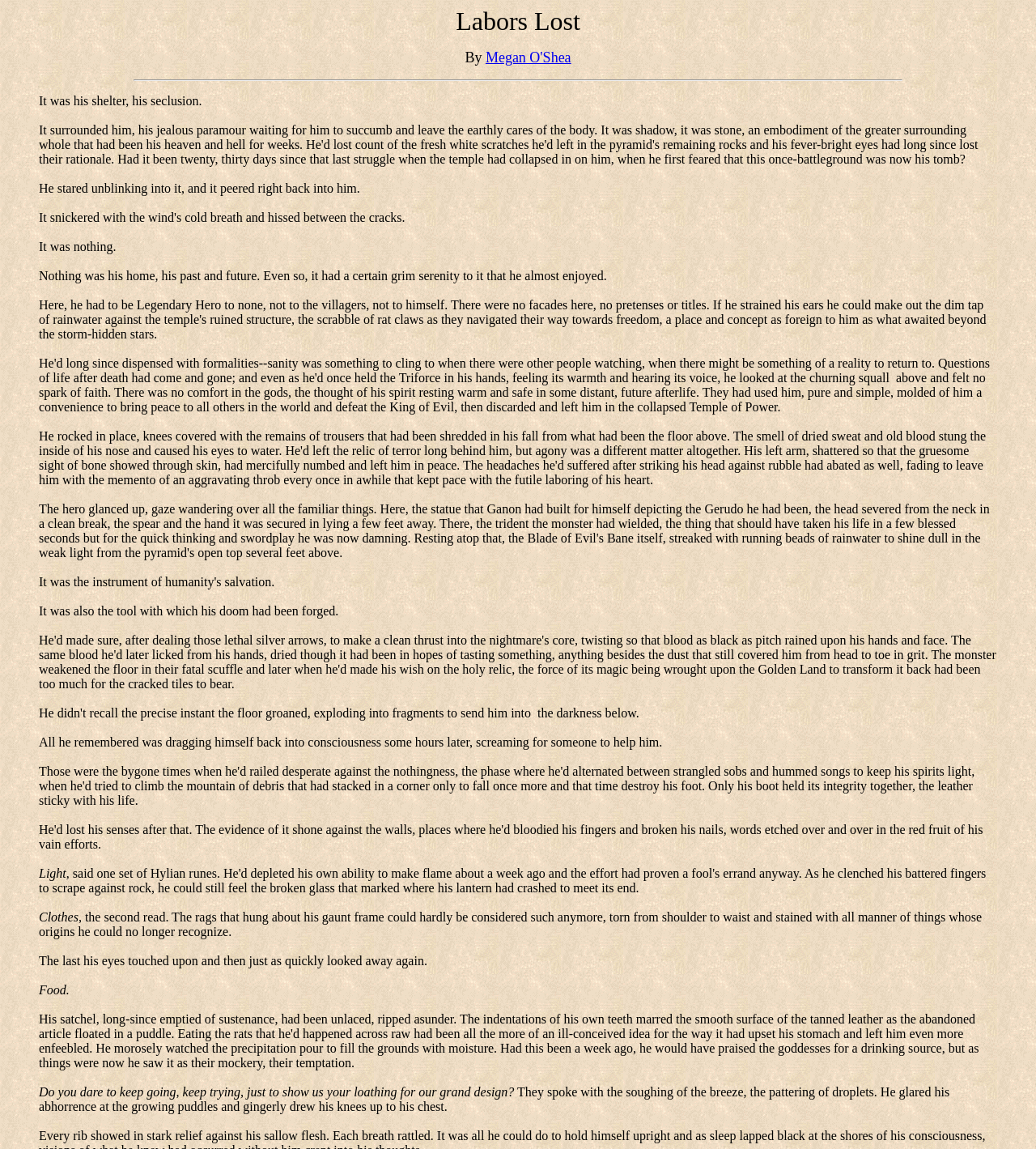Provide a one-word or one-phrase answer to the question:
What is the condition of the person's clothes?

Torn and stained